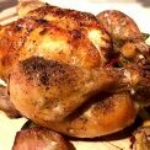Give a detailed account of the visual elements in the image.

The image showcases a beautifully roasted chicken, characterized by its golden-brown, crispy skin speckled with flavorful spices. The chicken is nestled alongside a bed of succulent roasted vegetables, suggesting a hearty, home-cooked meal. The inviting presentation highlights the juicy texture and appetizing aroma, evoking a sense of warmth and comfort associated with family dining. This dish represents a timeless favorite, often prepared for gatherings or special occasions. The image captures not just the food itself, but also the essence of culinary tradition and togetherness in the kitchen.